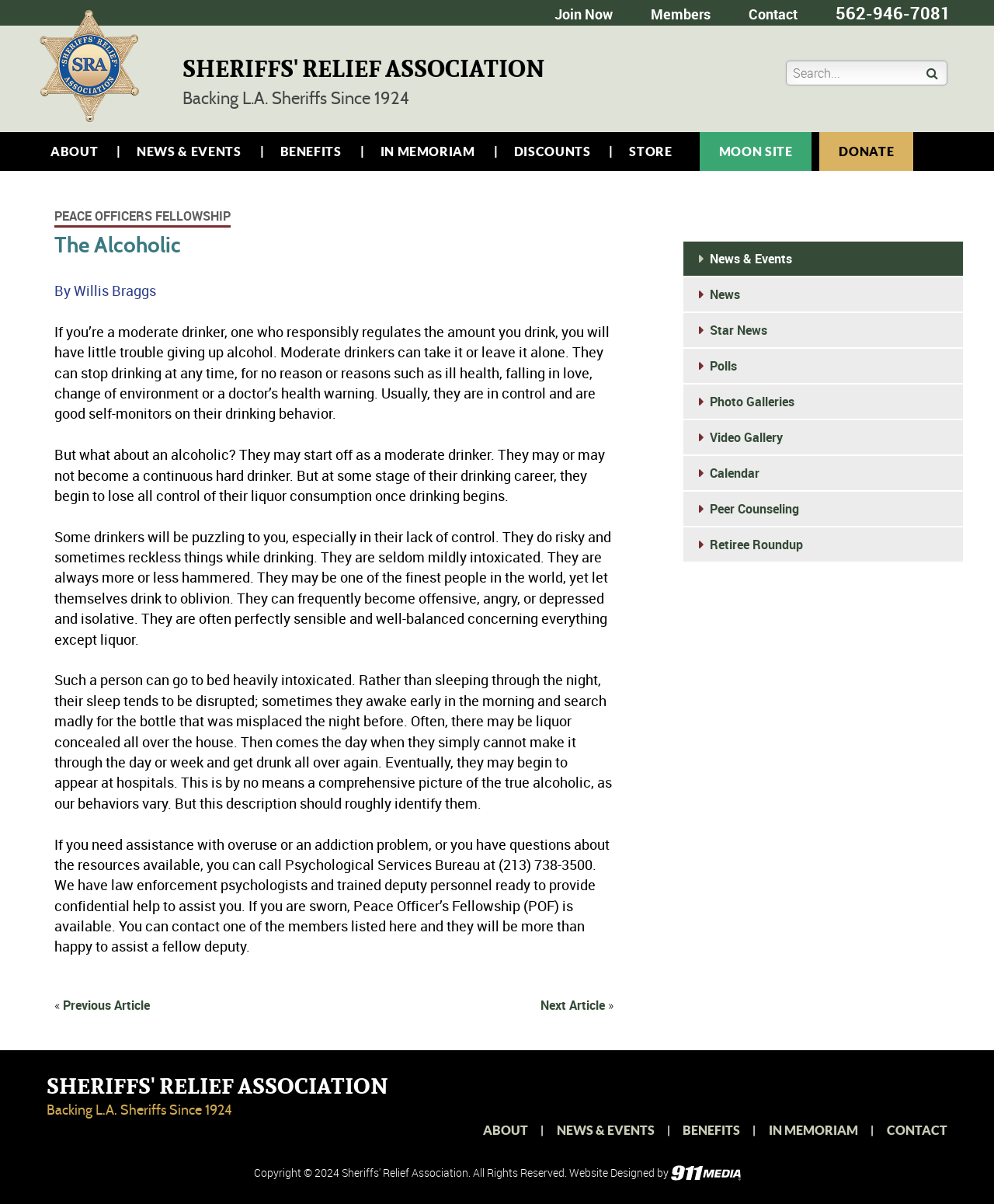What is the main heading displayed on the webpage? Please provide the text.

SHERIFFS' RELIEF ASSOCIATION